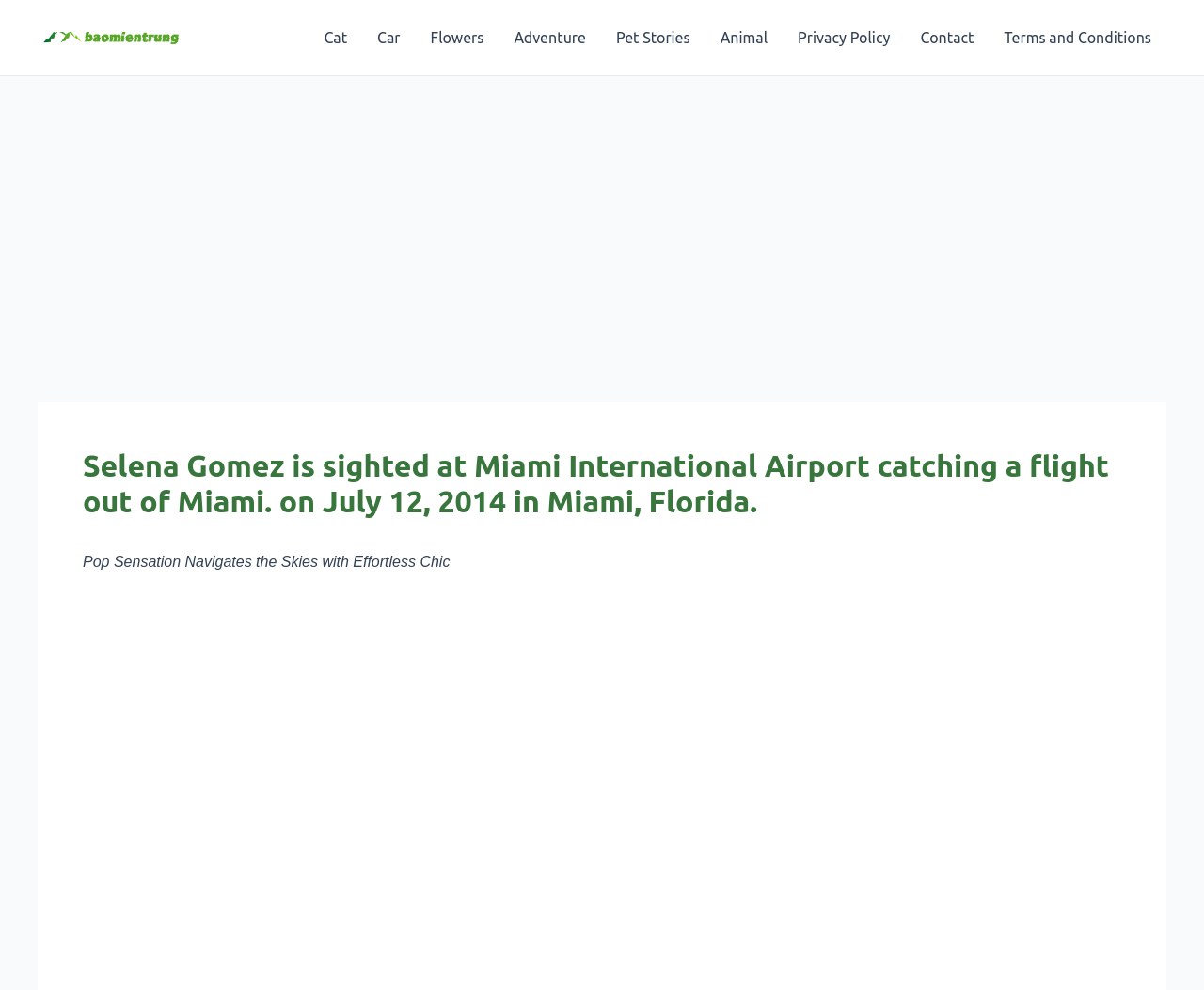Find the bounding box coordinates of the clickable area that will achieve the following instruction: "click on the 'Contact' link".

[0.752, 0.0, 0.821, 0.076]